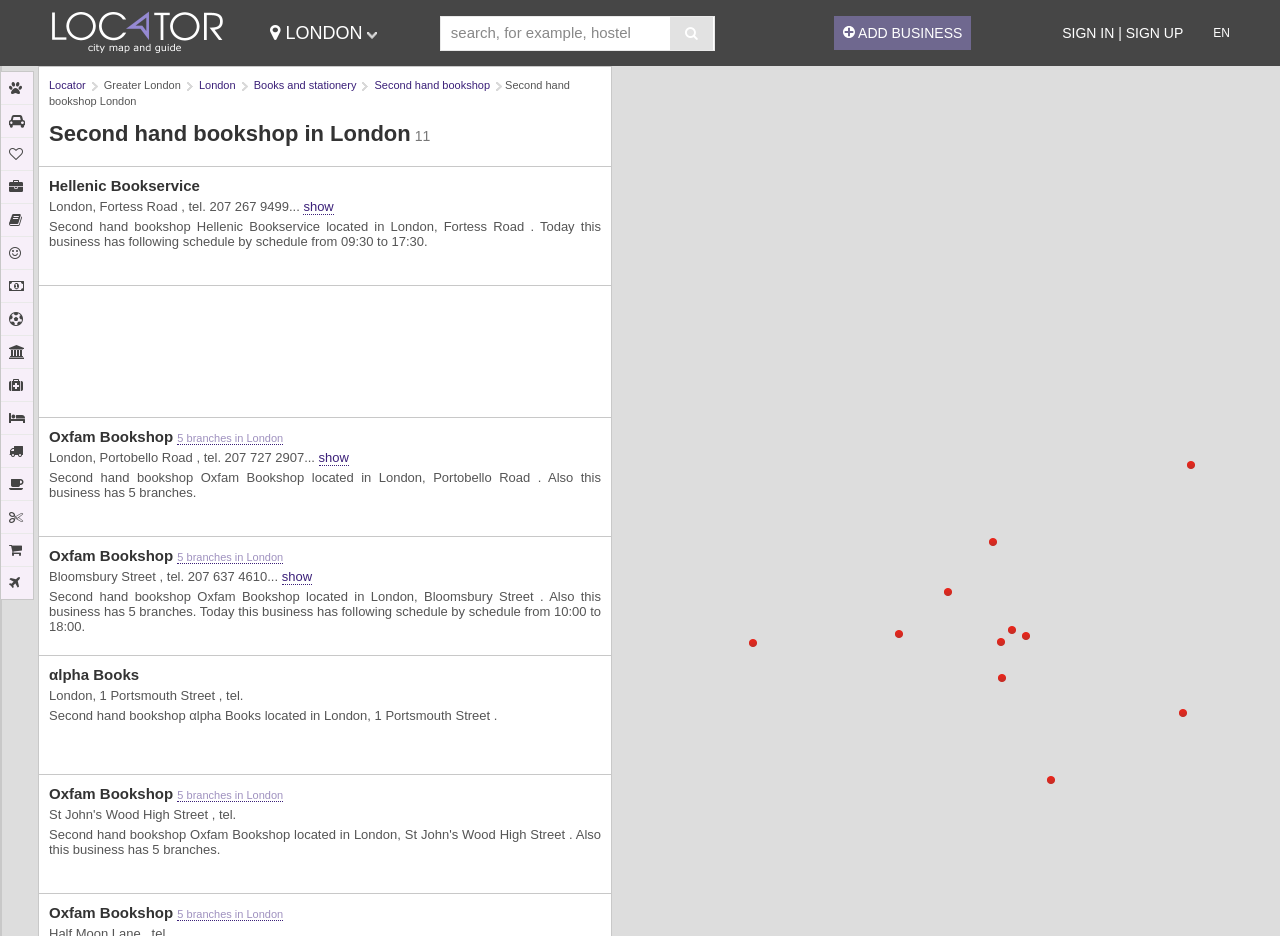Find the bounding box coordinates of the clickable region needed to perform the following instruction: "Sign in to the website". The coordinates should be provided as four float numbers between 0 and 1, i.e., [left, top, right, bottom].

[0.83, 0.027, 0.871, 0.044]